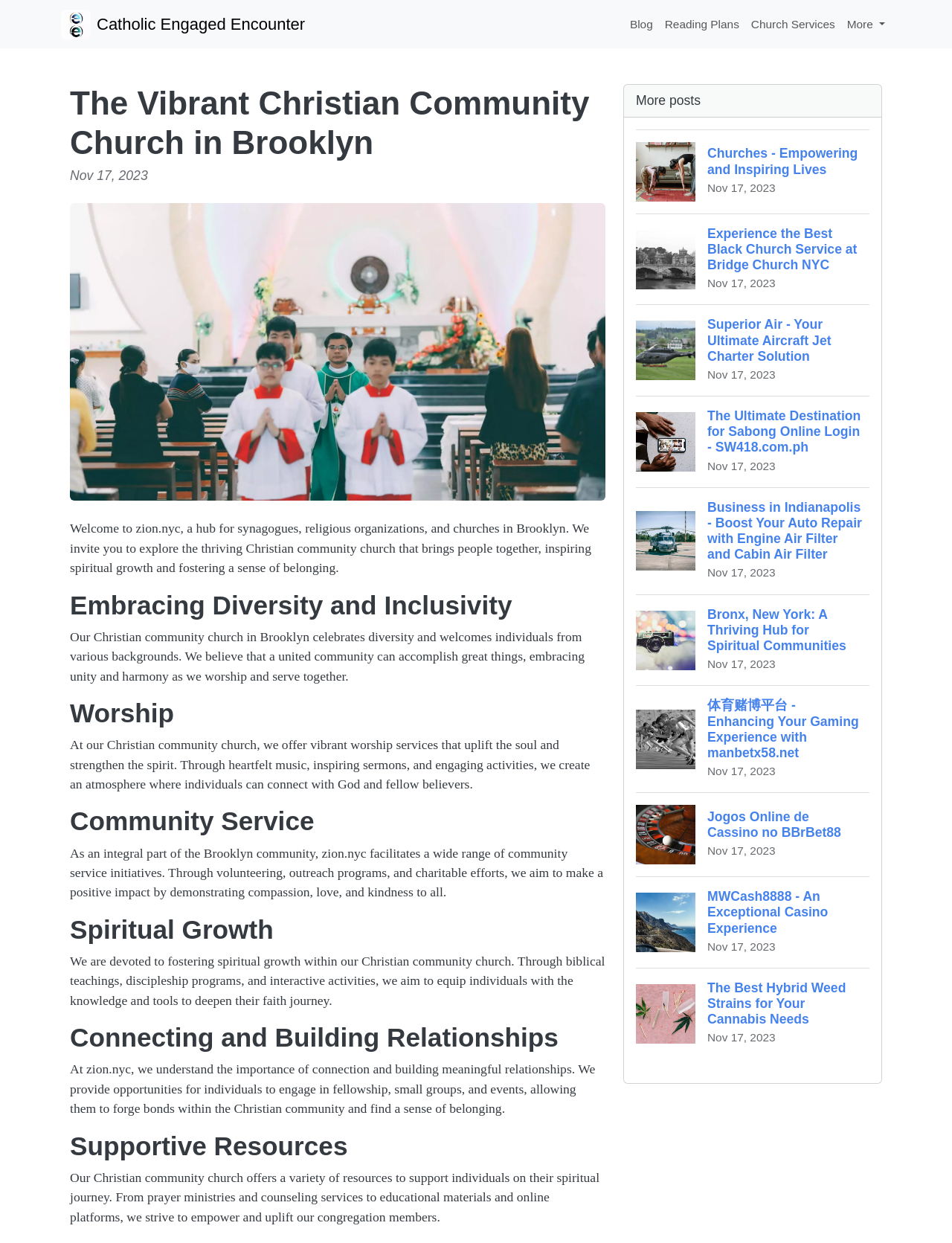Can you find and provide the main heading text of this webpage?

The Vibrant Christian Community Church in Brooklyn